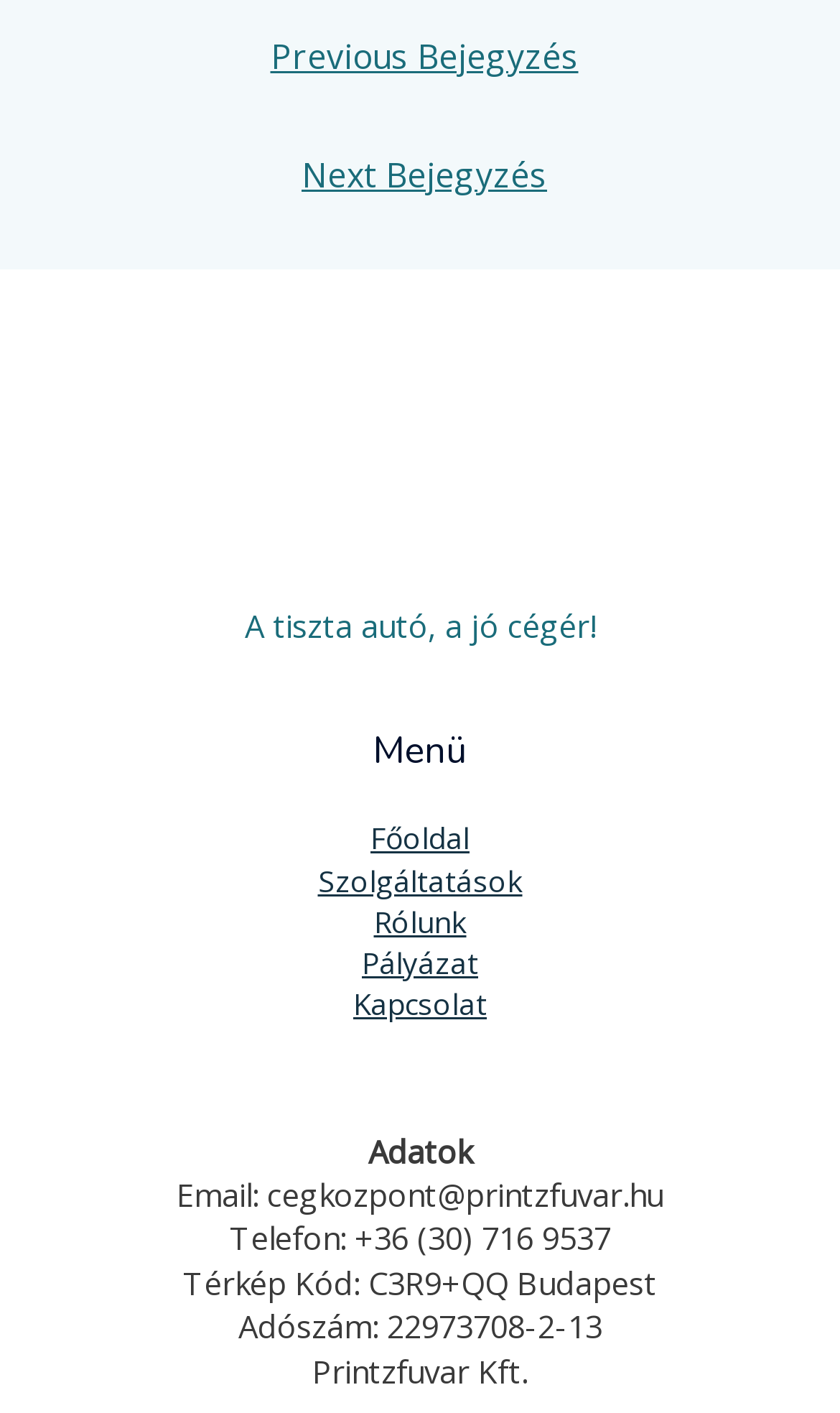Provide a brief response to the question below using one word or phrase:
How many navigation links are there?

5